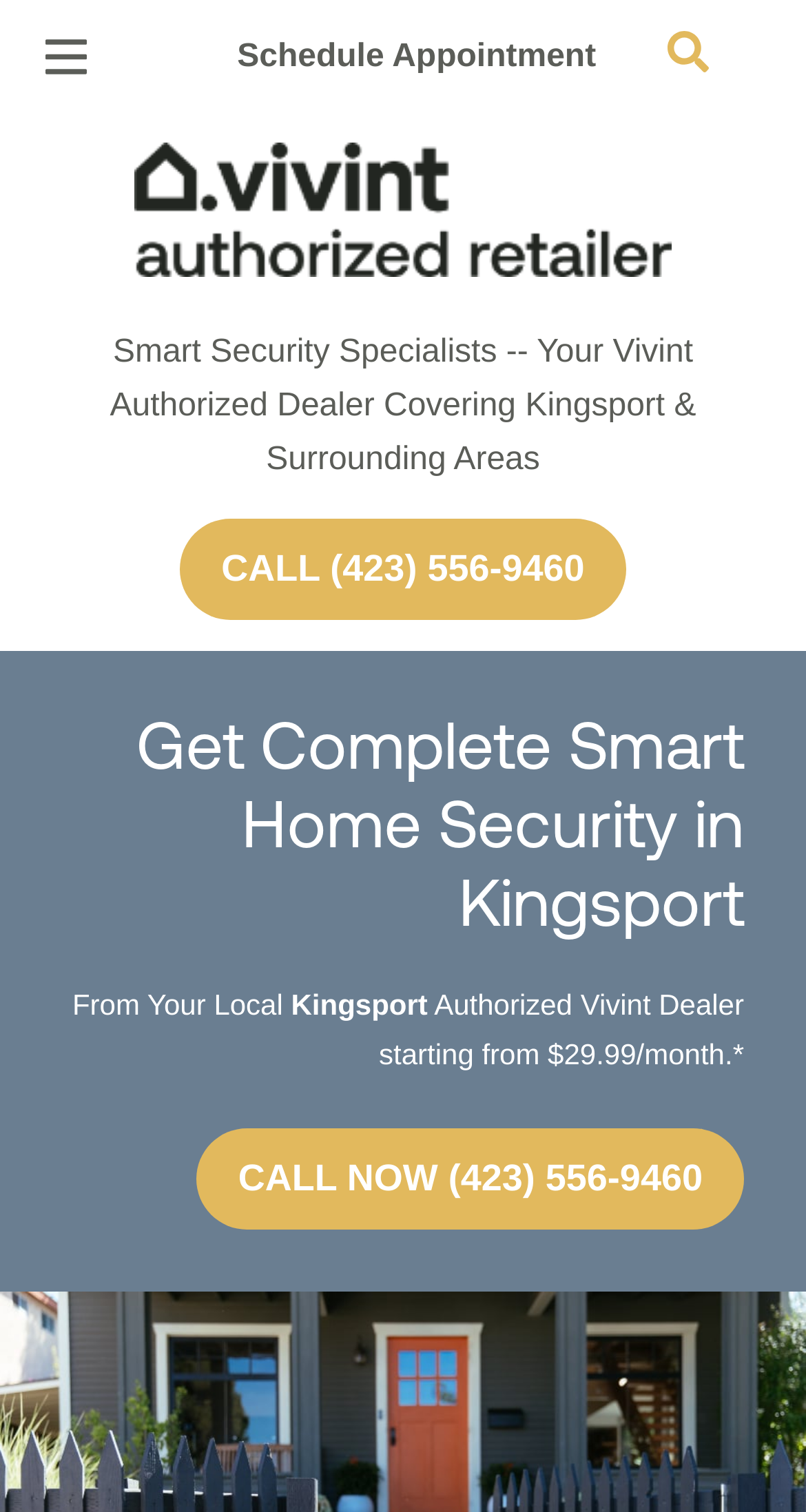What is the phone number to call for an appointment?
Refer to the image and respond with a one-word or short-phrase answer.

(423) 556-9460